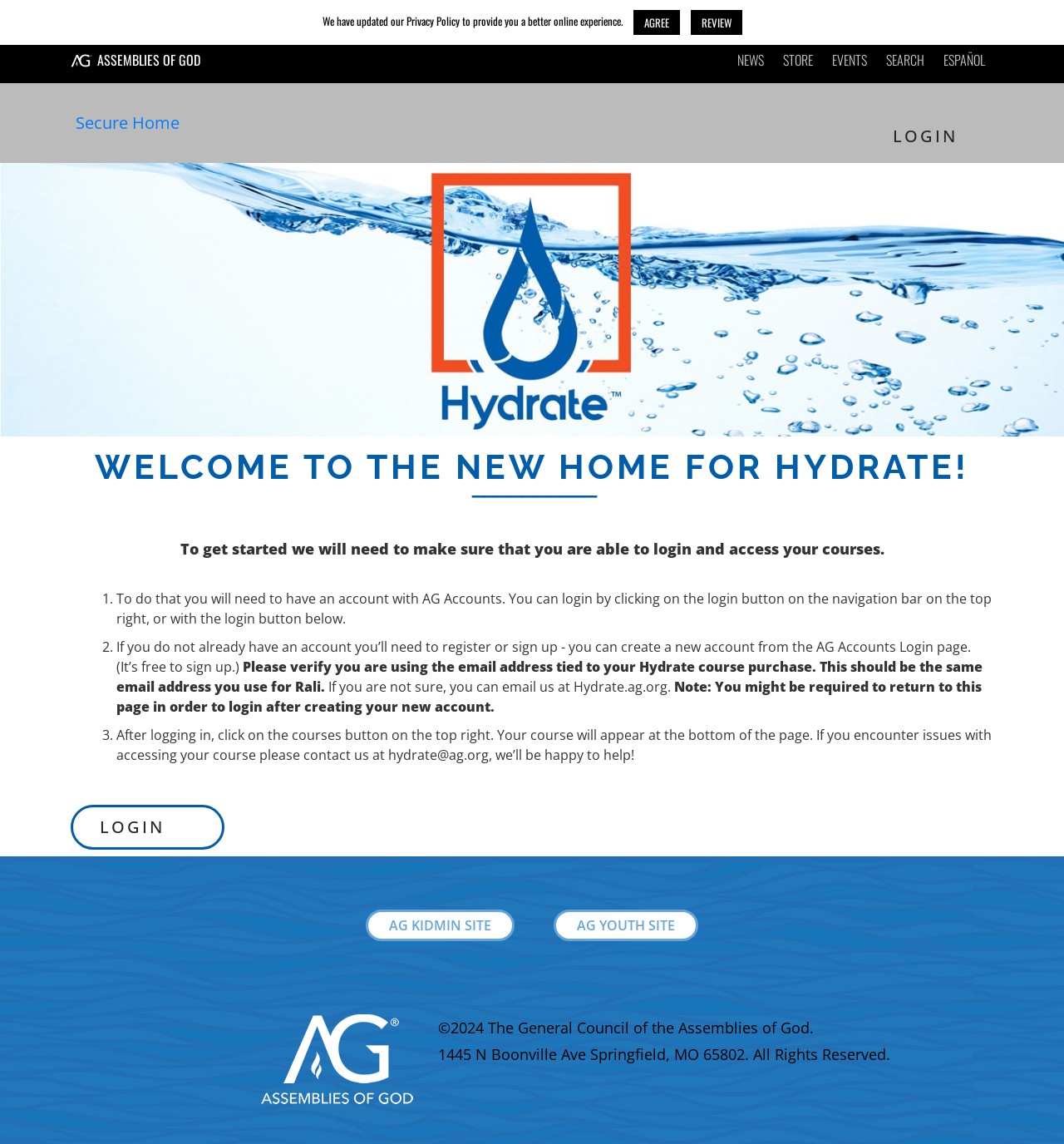Please identify the bounding box coordinates of the area that needs to be clicked to fulfill the following instruction: "Click the ESPAÑOL link."

[0.887, 0.044, 0.926, 0.061]